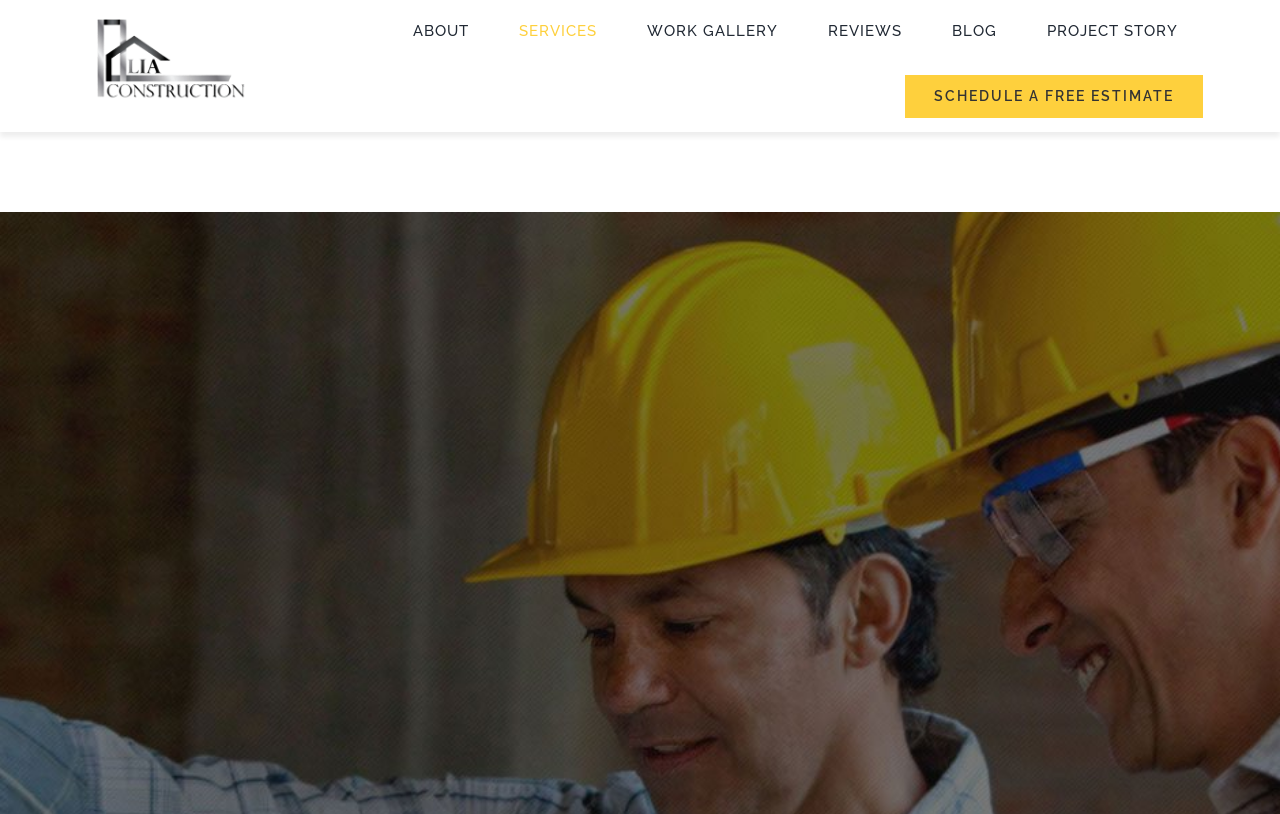Provide the bounding box coordinates of the HTML element this sentence describes: "0". The bounding box coordinates consist of four float numbers between 0 and 1, i.e., [left, top, right, bottom].

None